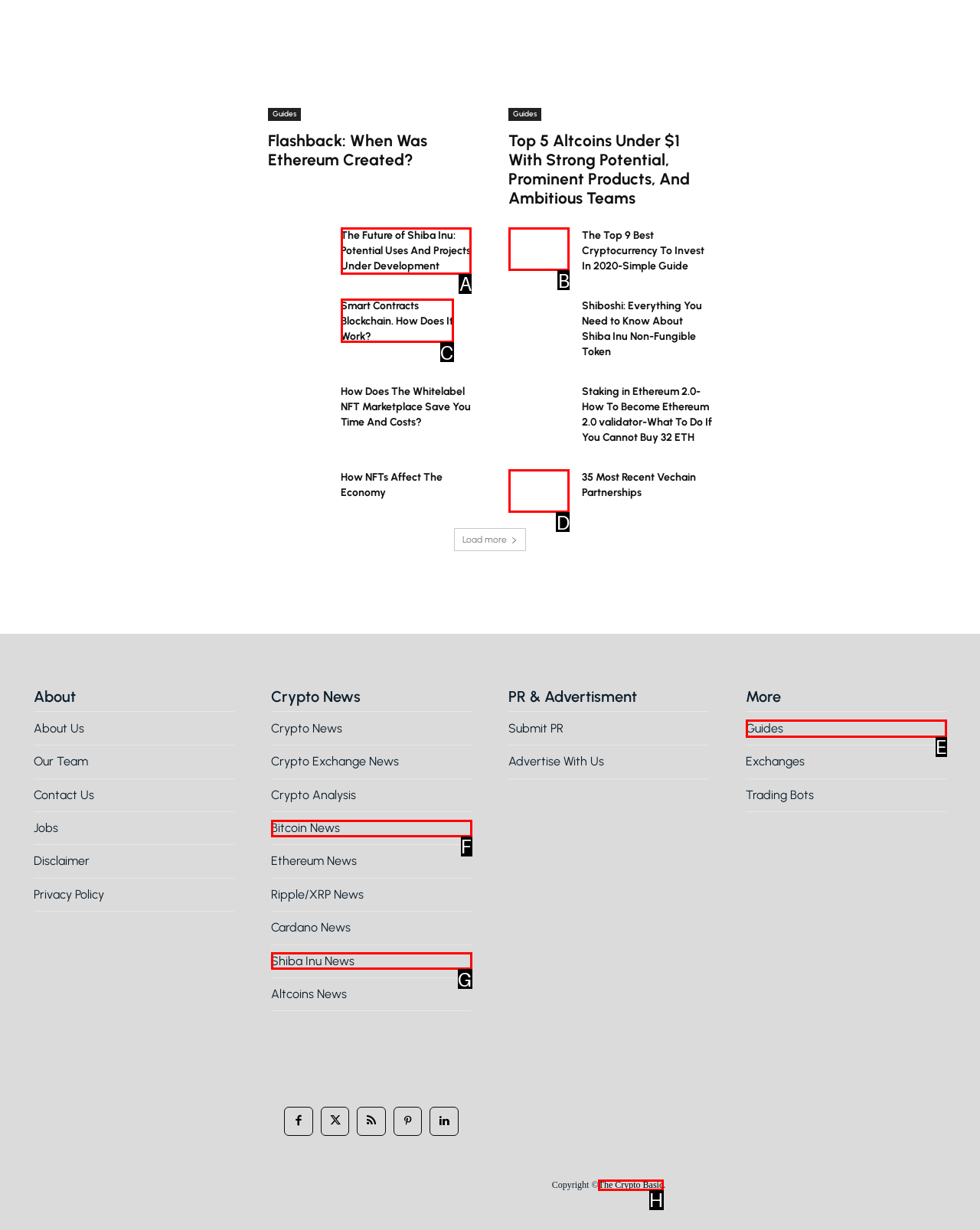Which HTML element should be clicked to perform the following task: Learn about 'The Future of Shiba Inu: Potential Uses And Projects Under Development'
Reply with the letter of the appropriate option.

A